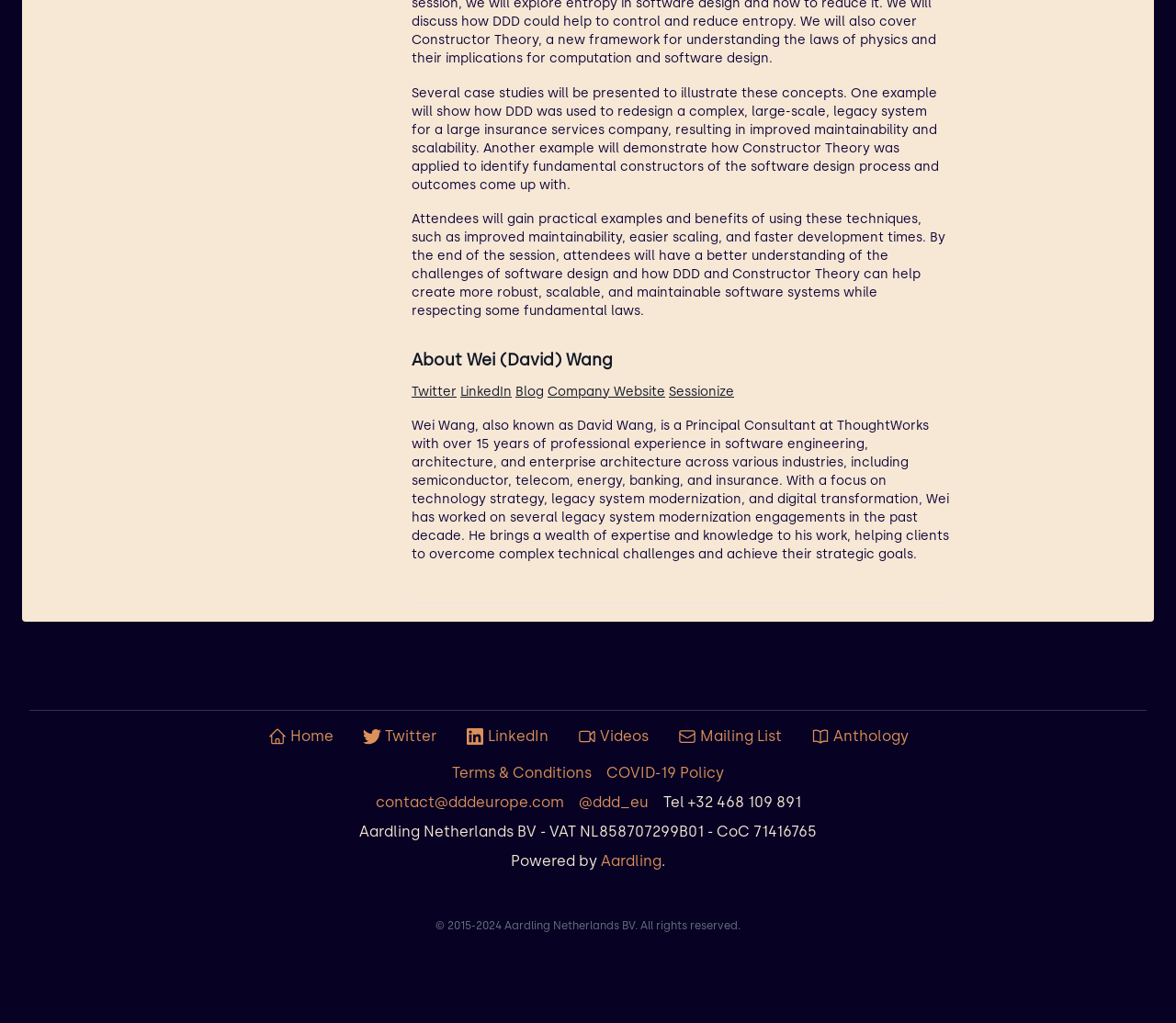Locate the bounding box of the UI element described by: "Company Website" in the given webpage screenshot.

[0.466, 0.375, 0.566, 0.39]